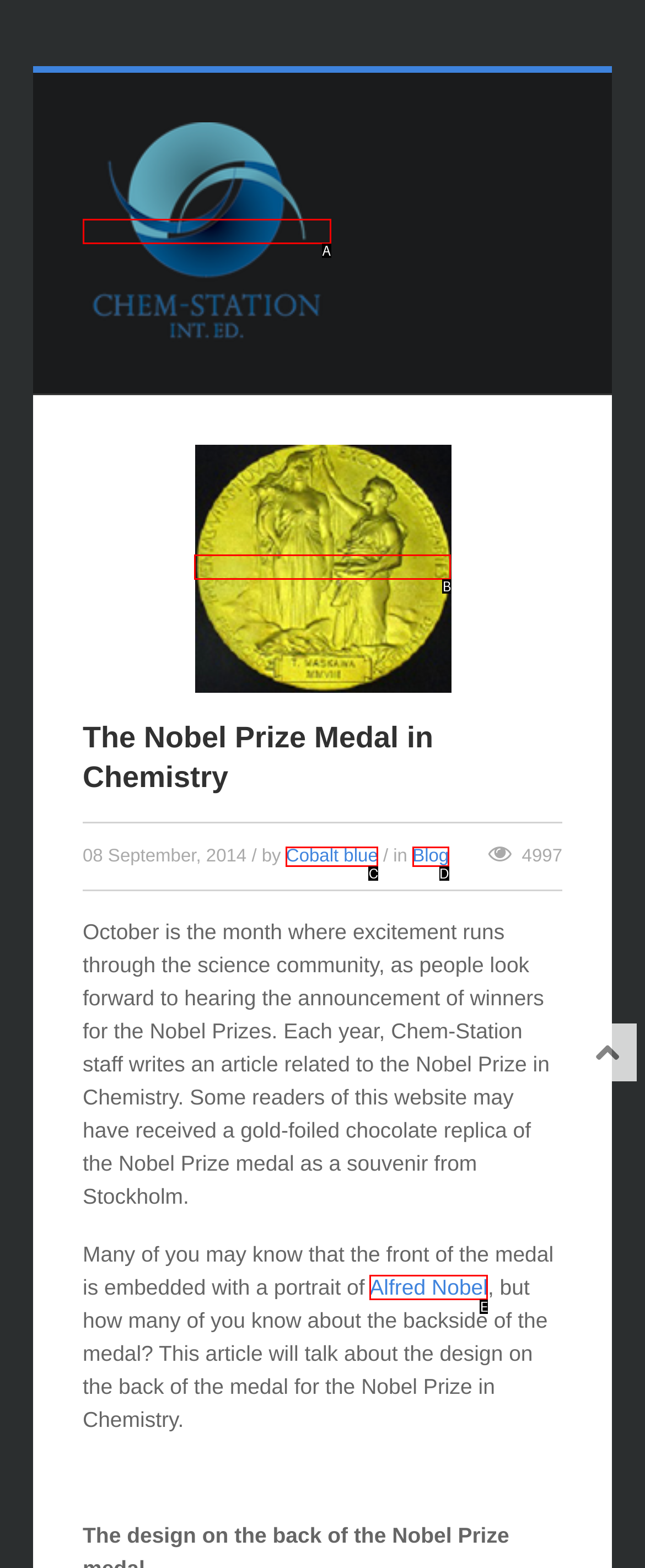Refer to the element description: Blog and identify the matching HTML element. State your answer with the appropriate letter.

D